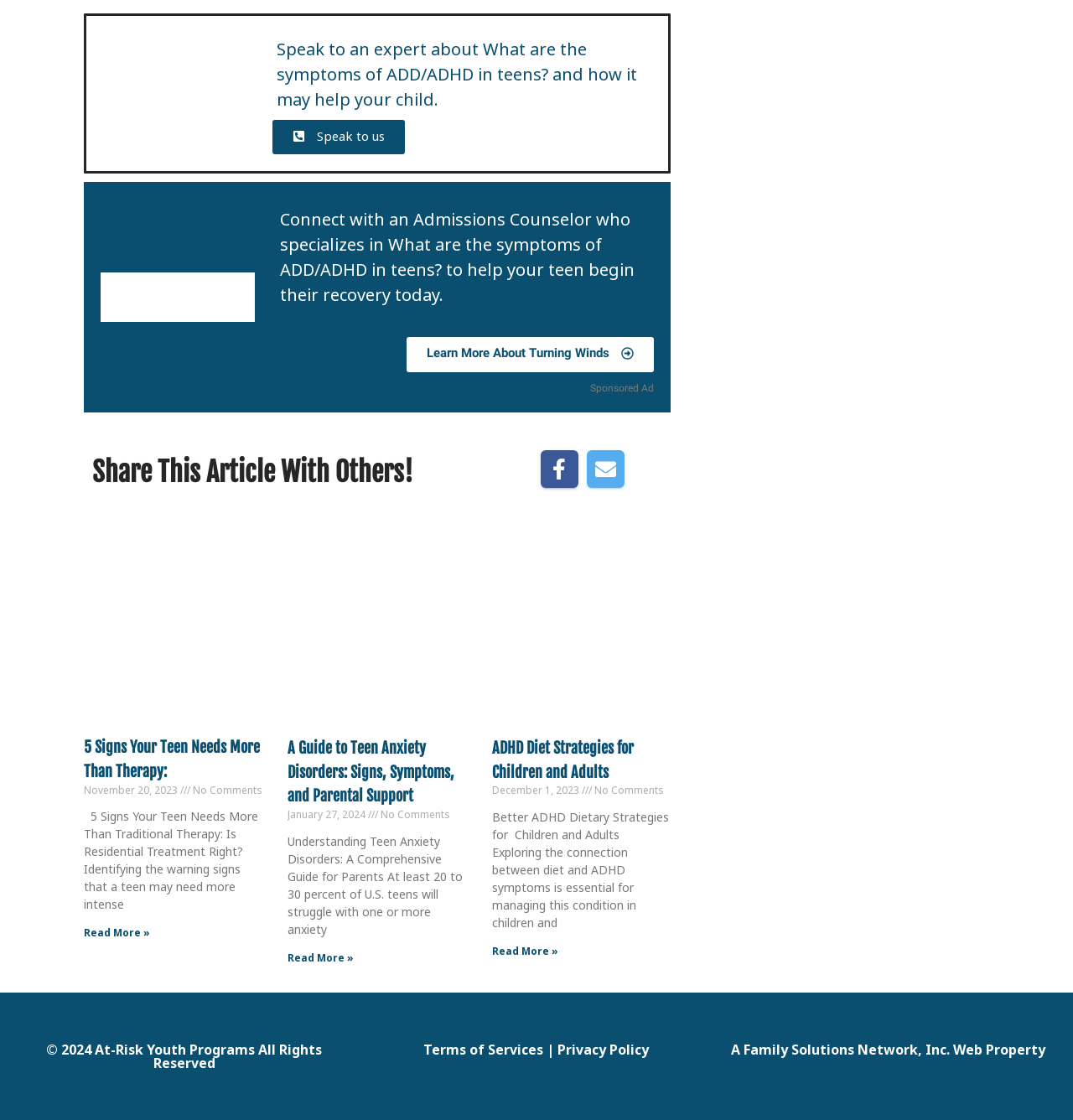Please determine the bounding box coordinates of the clickable area required to carry out the following instruction: "Click on 'Child Abuse'". The coordinates must be four float numbers between 0 and 1, represented as [left, top, right, bottom].

None